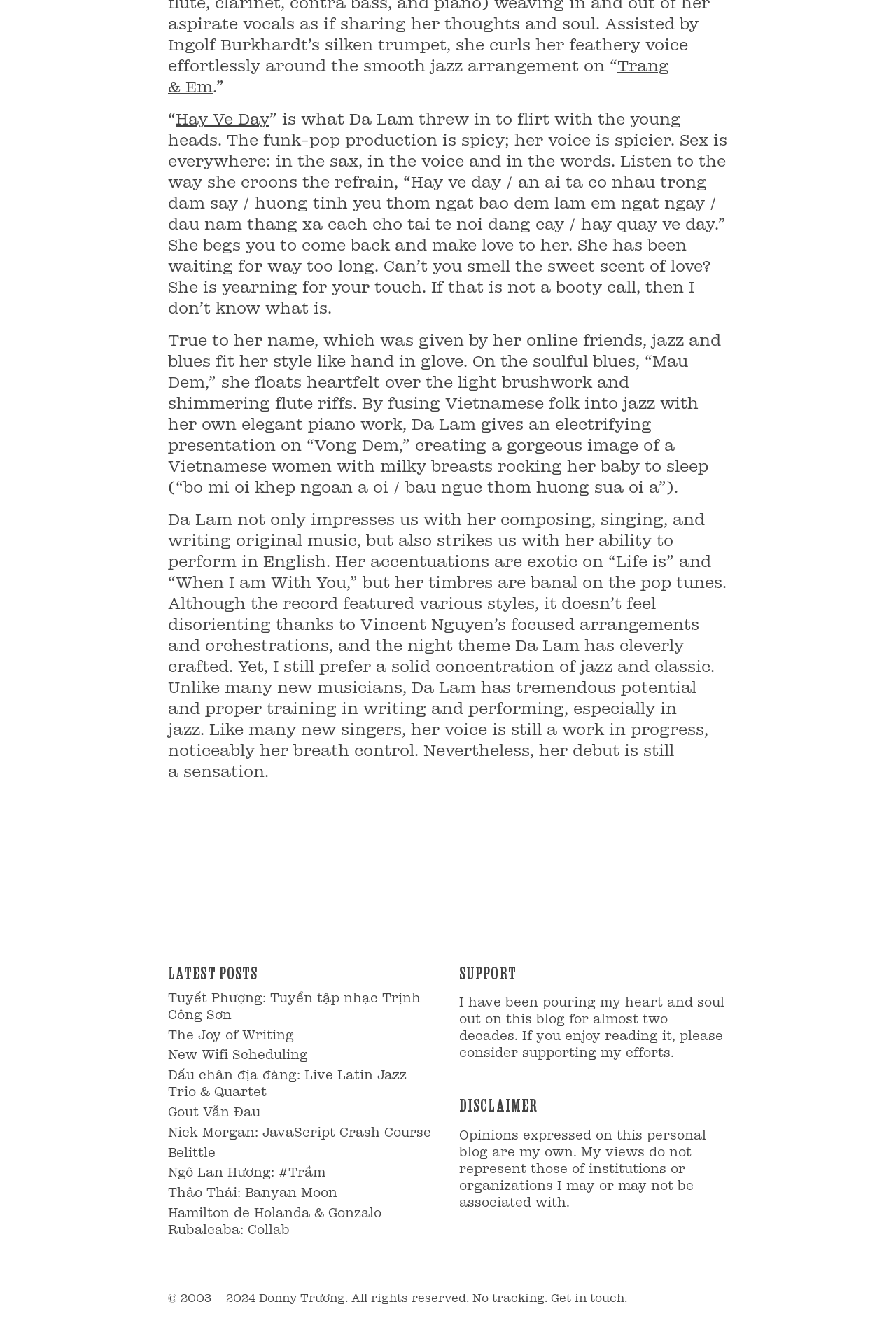Please answer the following question using a single word or phrase: 
What is the name of the online friends who gave Da Lam her name?

Not mentioned